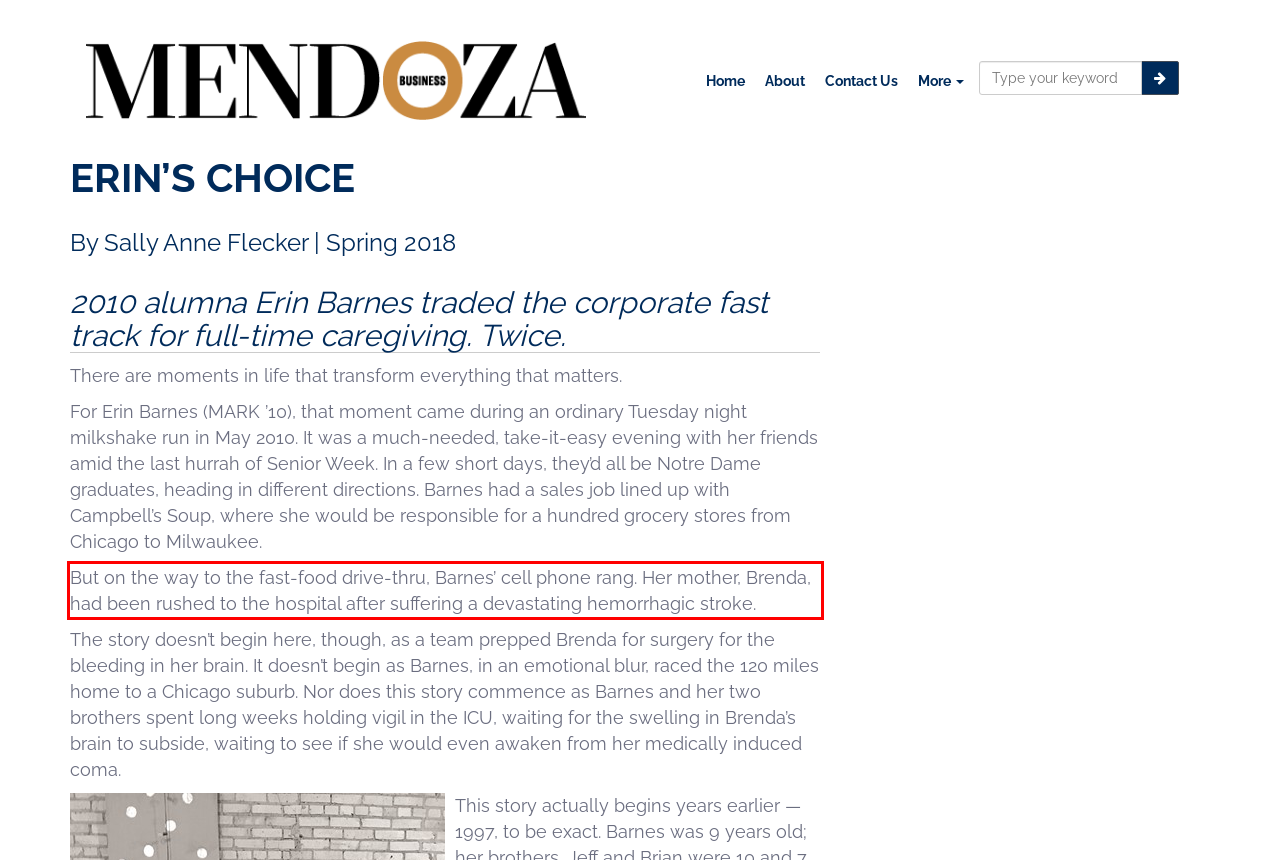Extract and provide the text found inside the red rectangle in the screenshot of the webpage.

But on the way to the fast-food drive-thru, Barnes’ cell phone rang. Her mother, Brenda, had been rushed to the hospital after suffering a devastating hemorrhagic stroke.